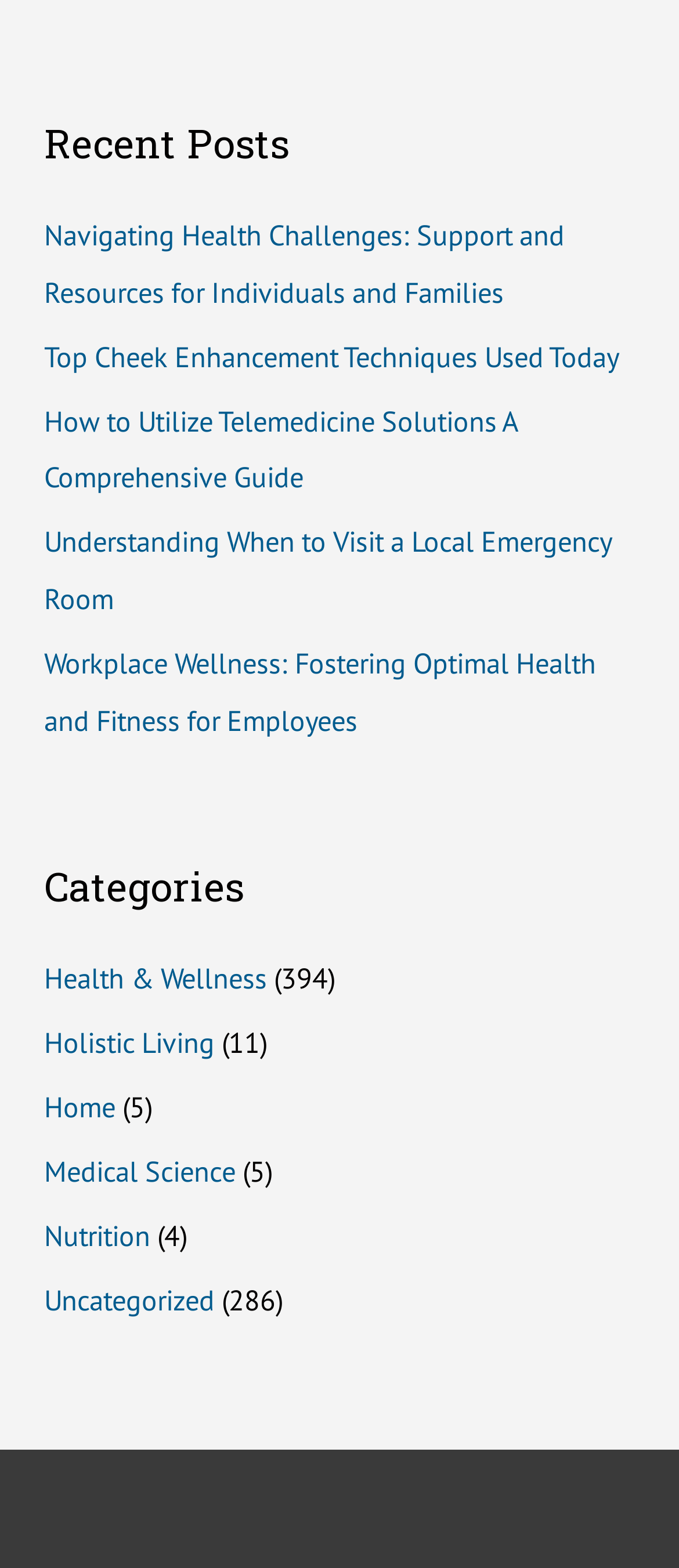Bounding box coordinates are specified in the format (top-left x, top-left y, bottom-right x, bottom-right y). All values are floating point numbers bounded between 0 and 1. Please provide the bounding box coordinate of the region this sentence describes: Nutrition

[0.065, 0.776, 0.221, 0.8]